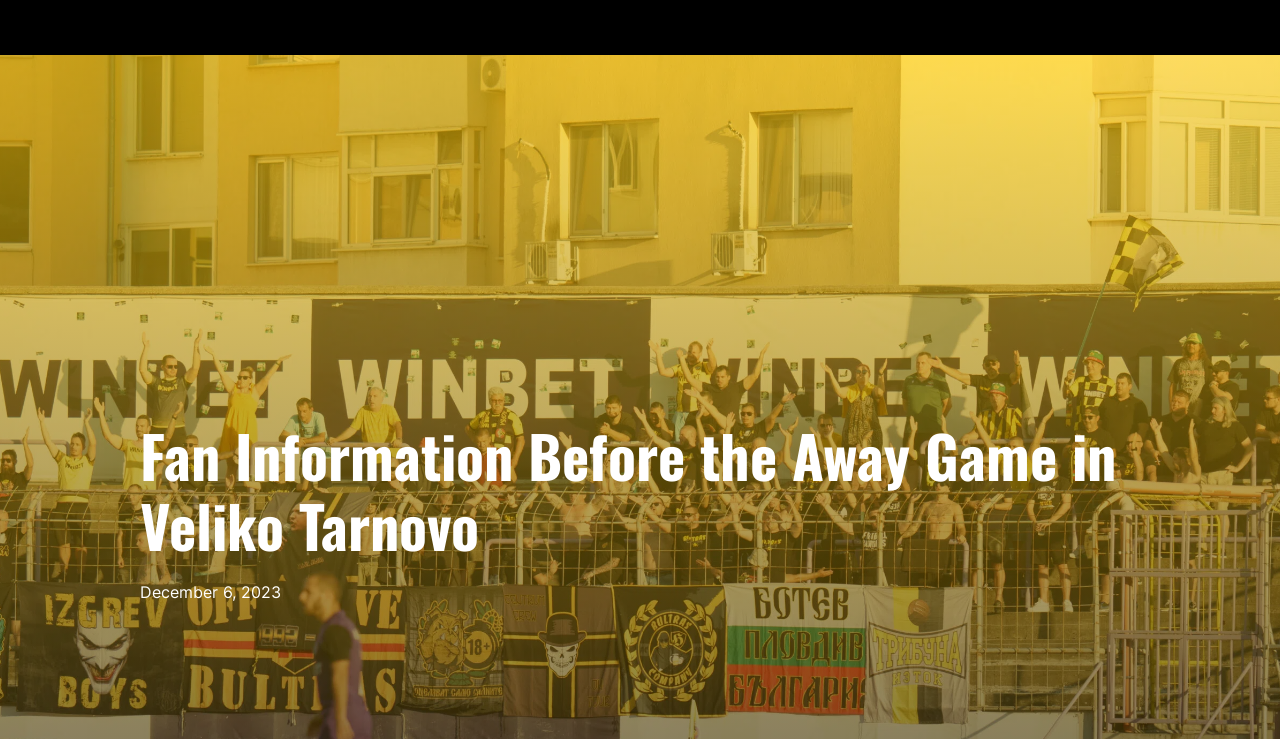What is the date mentioned on the webpage?
Based on the image, give a concise answer in the form of a single word or short phrase.

December 6, 2023